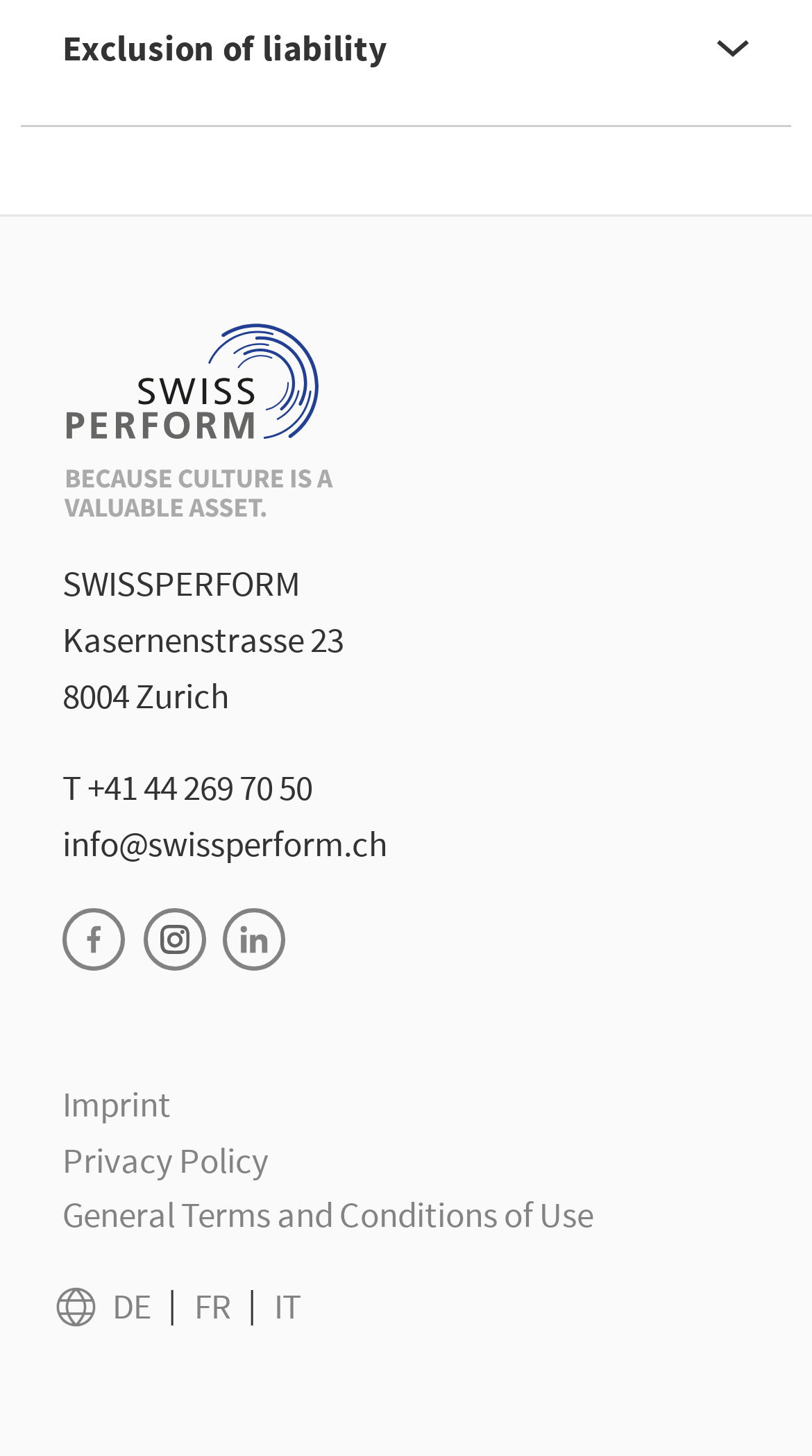What is the address of SWISSPERFORM?
Based on the image, give a concise answer in the form of a single word or short phrase.

Kasernenstrasse 23, 8004 Zurich